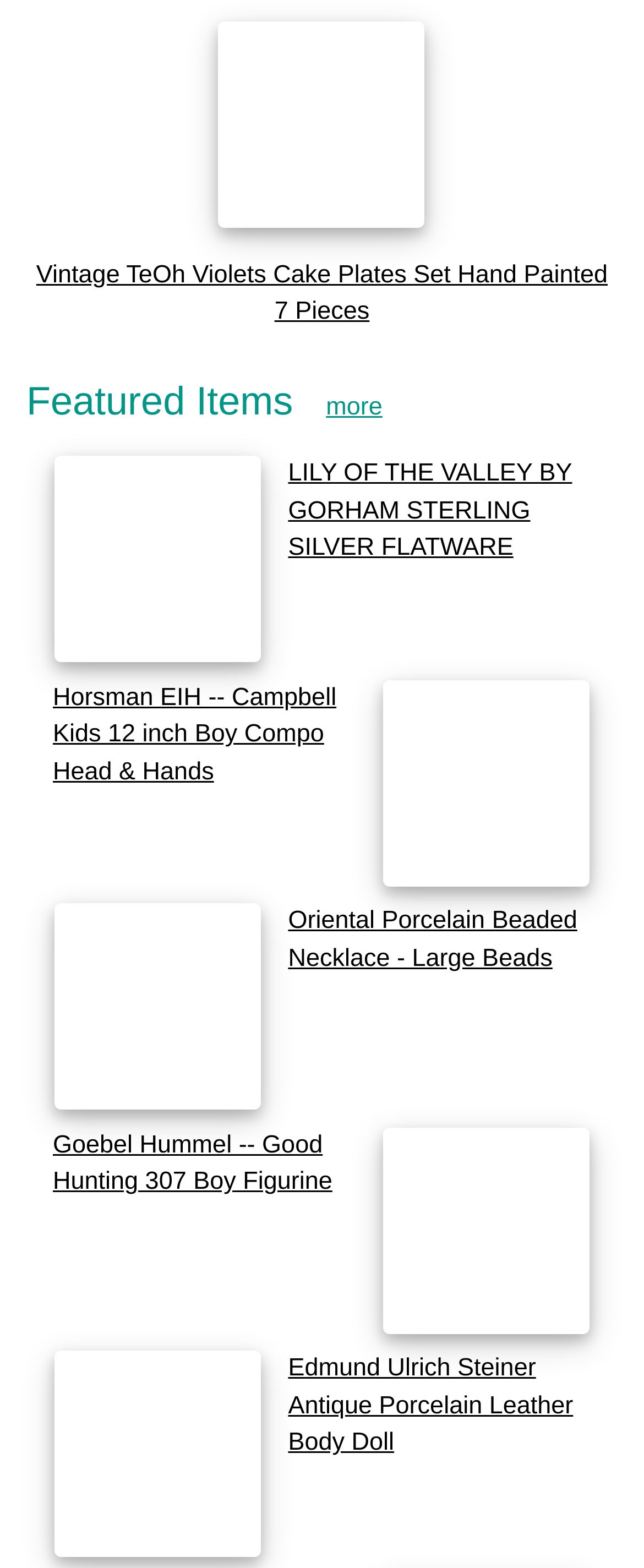Identify the bounding box coordinates necessary to click and complete the given instruction: "Explore more featured items".

[0.506, 0.251, 0.594, 0.268]